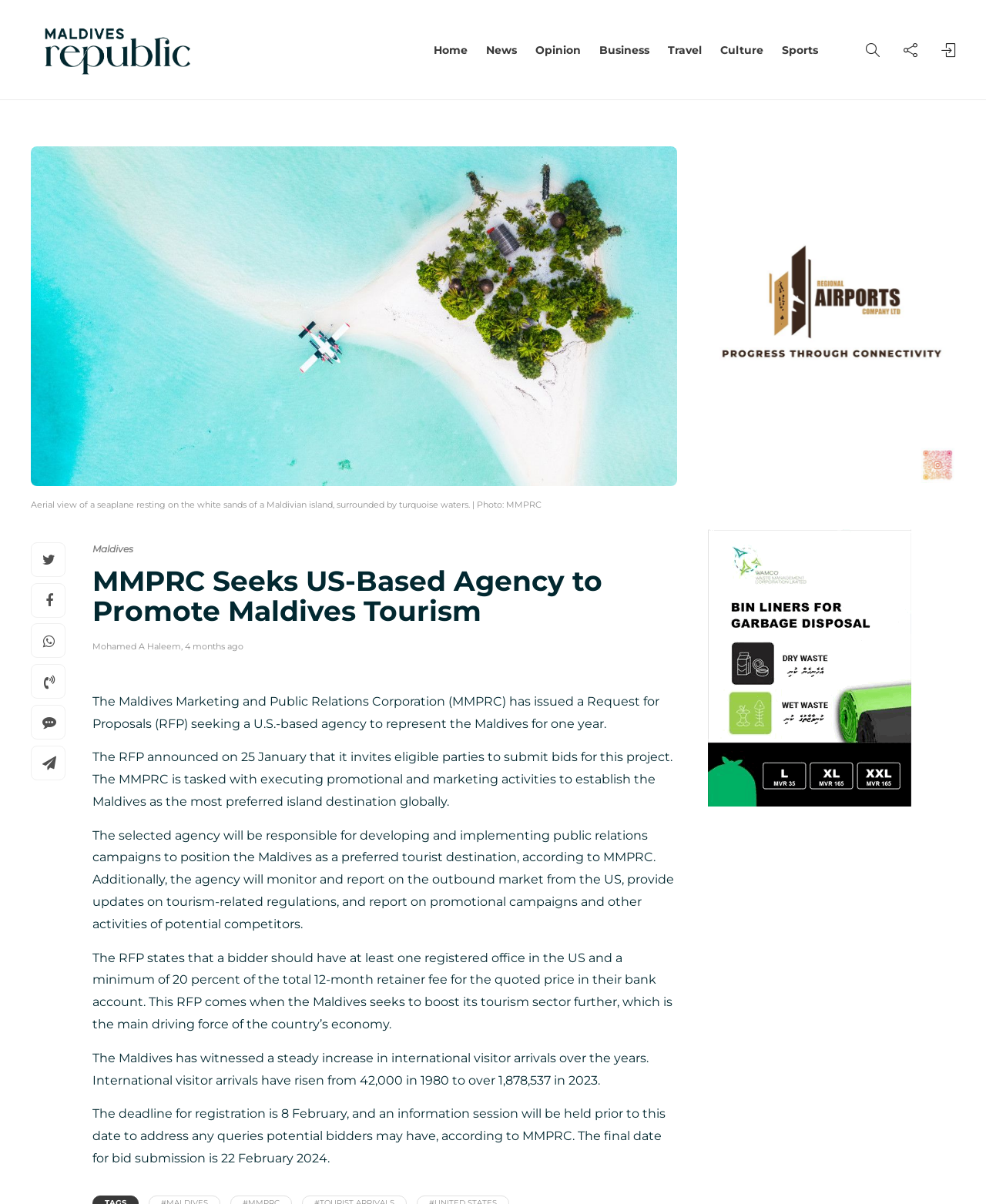Detail the features and information presented on the webpage.

The webpage appears to be a news article about the Maldives Marketing and Public Relations Corporation (MMPRC) seeking a US-based agency to promote Maldives tourism. 

At the top of the page, there is a layout table with several links, including "Maldives Republic", "Home", "News", "Opinion", "Business", "Travel", "Culture", and "Sports". These links are positioned horizontally, with "Maldives Republic" on the left and "Sports" on the right. 

Below the links, there is a large image with an aerial view of a seaplane on a Maldivian island, surrounded by turquoise waters. 

To the right of the image, there is a block of text with a heading "MMPRC Seeks US-Based Agency to Promote Maldives Tourism". Below the heading, there are several paragraphs of text describing the MMPRC's request for proposals, the responsibilities of the selected agency, and the requirements for bidders. 

On the left side of the page, there are several social media links, including Facebook, Twitter, and Instagram, represented by their respective icons. 

The article also mentions the author, Mohamed A Haleem, and the date of publication, 4 months ago.